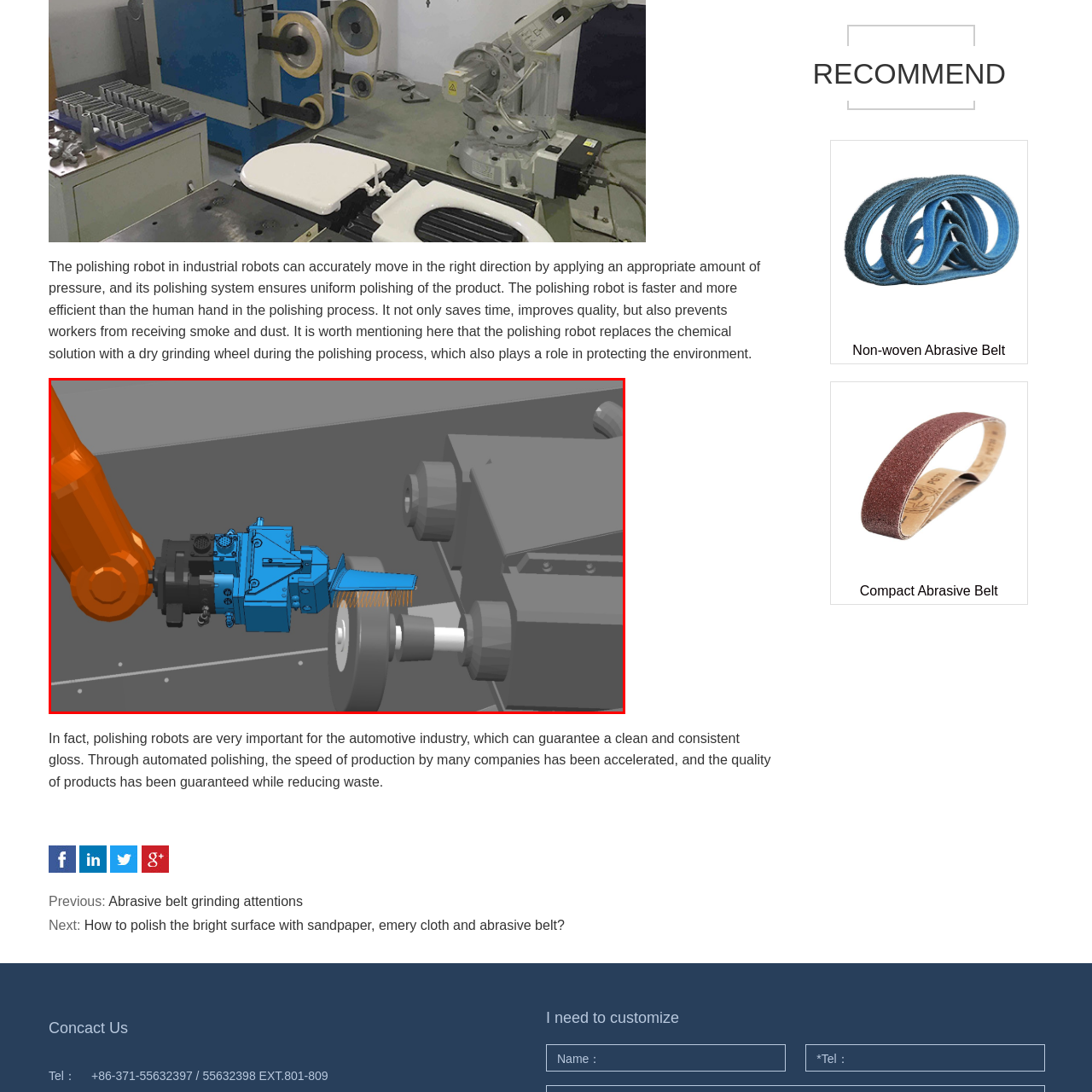Elaborate on all the details and elements present in the red-outlined area of the image.

The image showcases an advanced polishing robot, characterized by its mechanical arm and innovative polishing head. The robotic arm, depicted in a vibrant orange color, is positioned with precision as it engages with a polishing tool. This tool, highlighted in blue, features a rotating mechanism designed for efficient material removal and surface finishing.

The polishing head is equipped with a detailed brush component, enhancing its ability to deliver a clean and consistent gloss finish on various surfaces. This setup exemplifies the integration of robotics in industrial applications, where such technology significantly accelerates production processes, improves quality, and reduces the environmental impact by eliminating the need for chemical solutions in polishing.

This image visually encapsulates the effectiveness of robotic polishing systems in the automotive industry and beyond, emphasizing enhancements in speed and craftsmanship compared to traditional manual methods. The combination of precision engineering and automation reflects the future of manufacturing and product finishing.